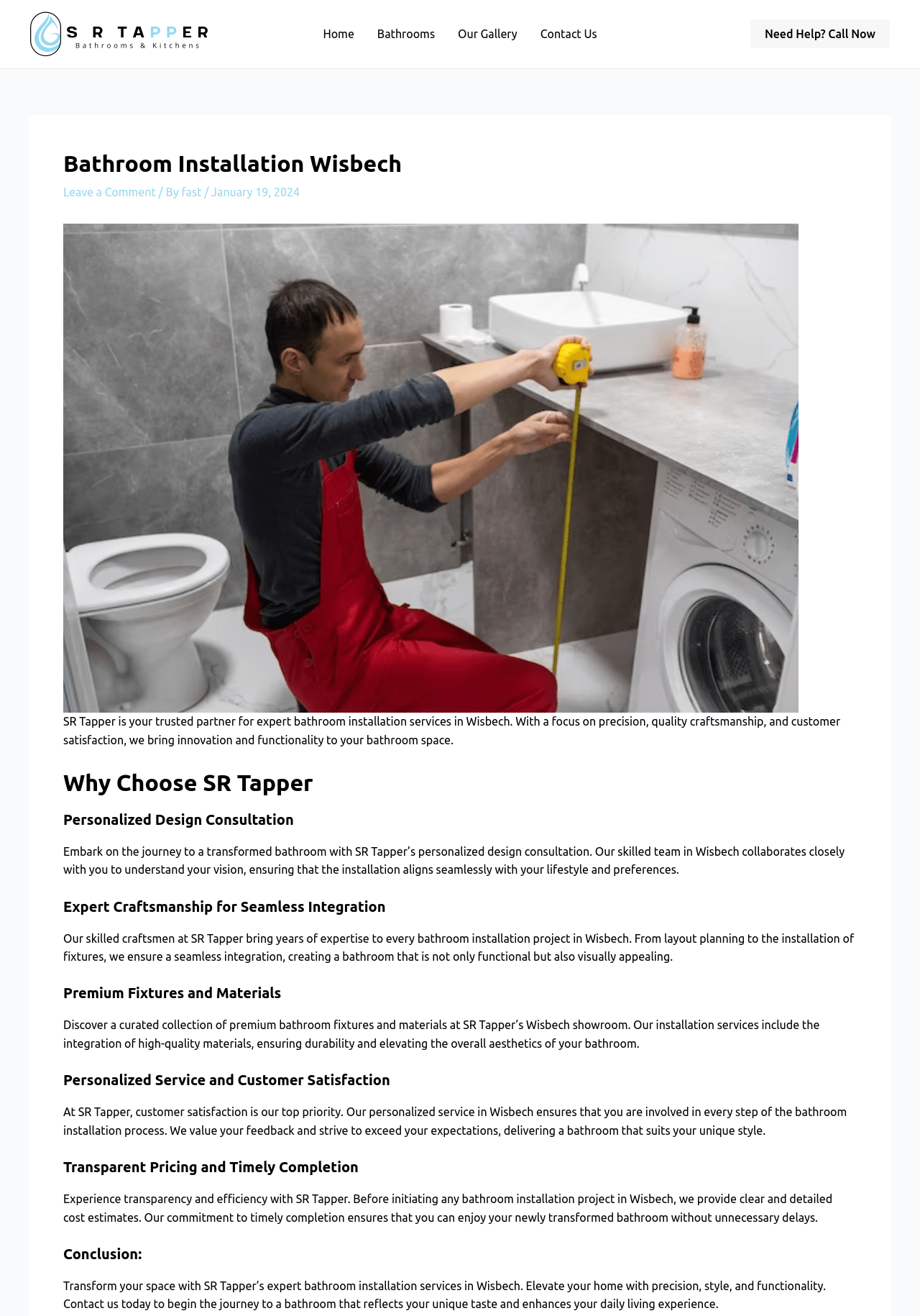What is the location where SR Tapper provides bathroom installation services?
Based on the image, please offer an in-depth response to the question.

The location where SR Tapper provides bathroom installation services can be inferred from the text on the webpage, which mentions 'Wisbech' multiple times as the location where the company operates.